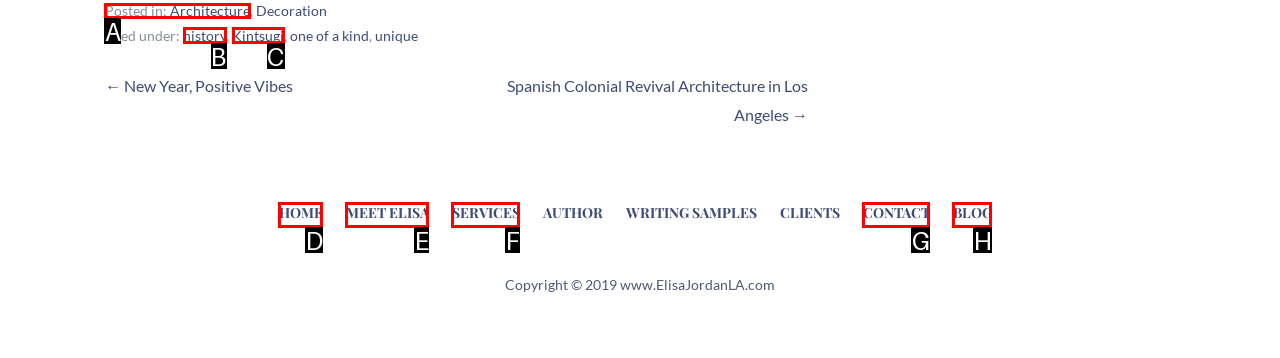Determine which HTML element I should select to execute the task: view post categories
Reply with the corresponding option's letter from the given choices directly.

A